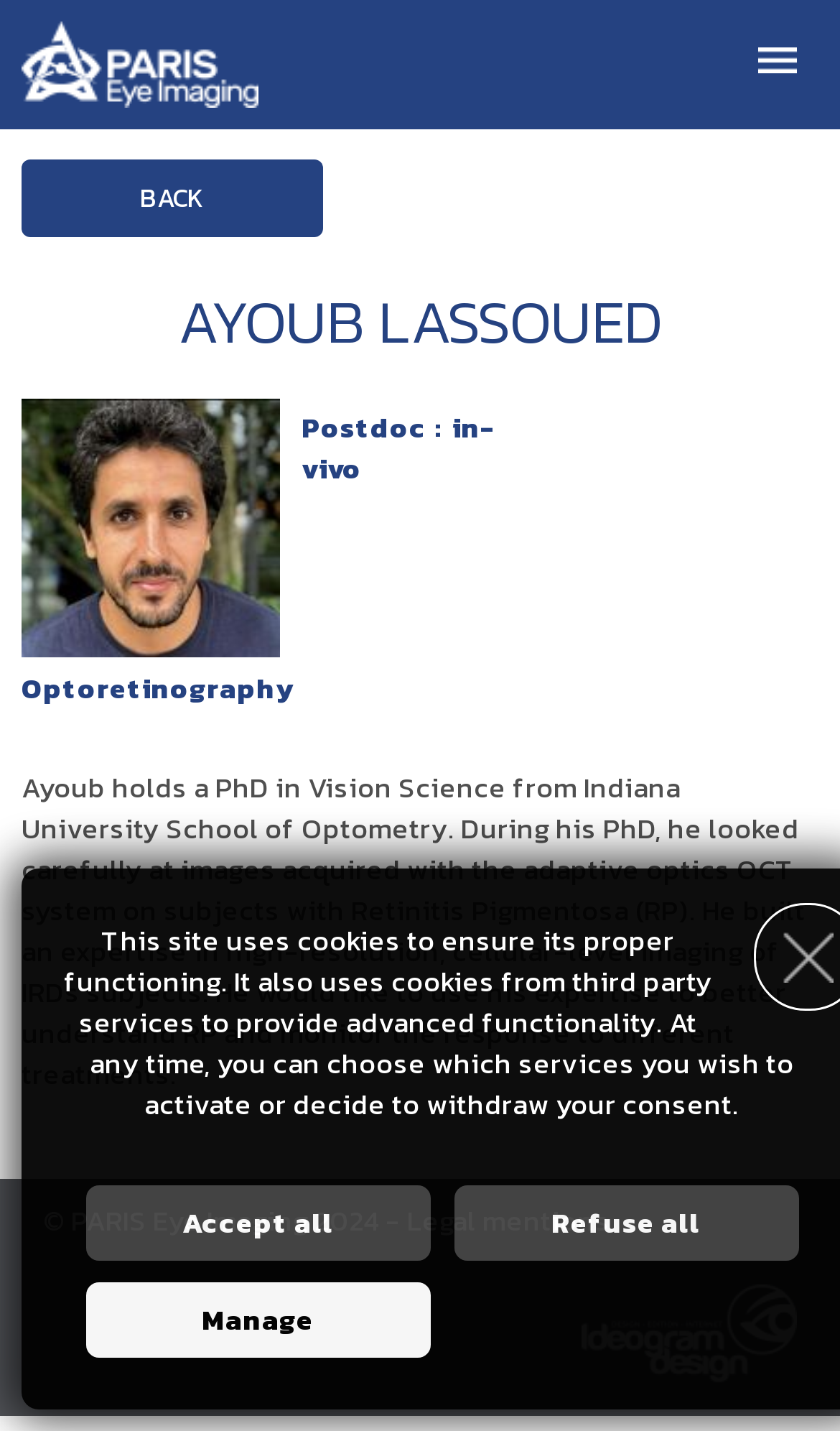What is the topic of Ayoub's PhD research?
Based on the screenshot, provide your answer in one word or phrase.

Vision Science